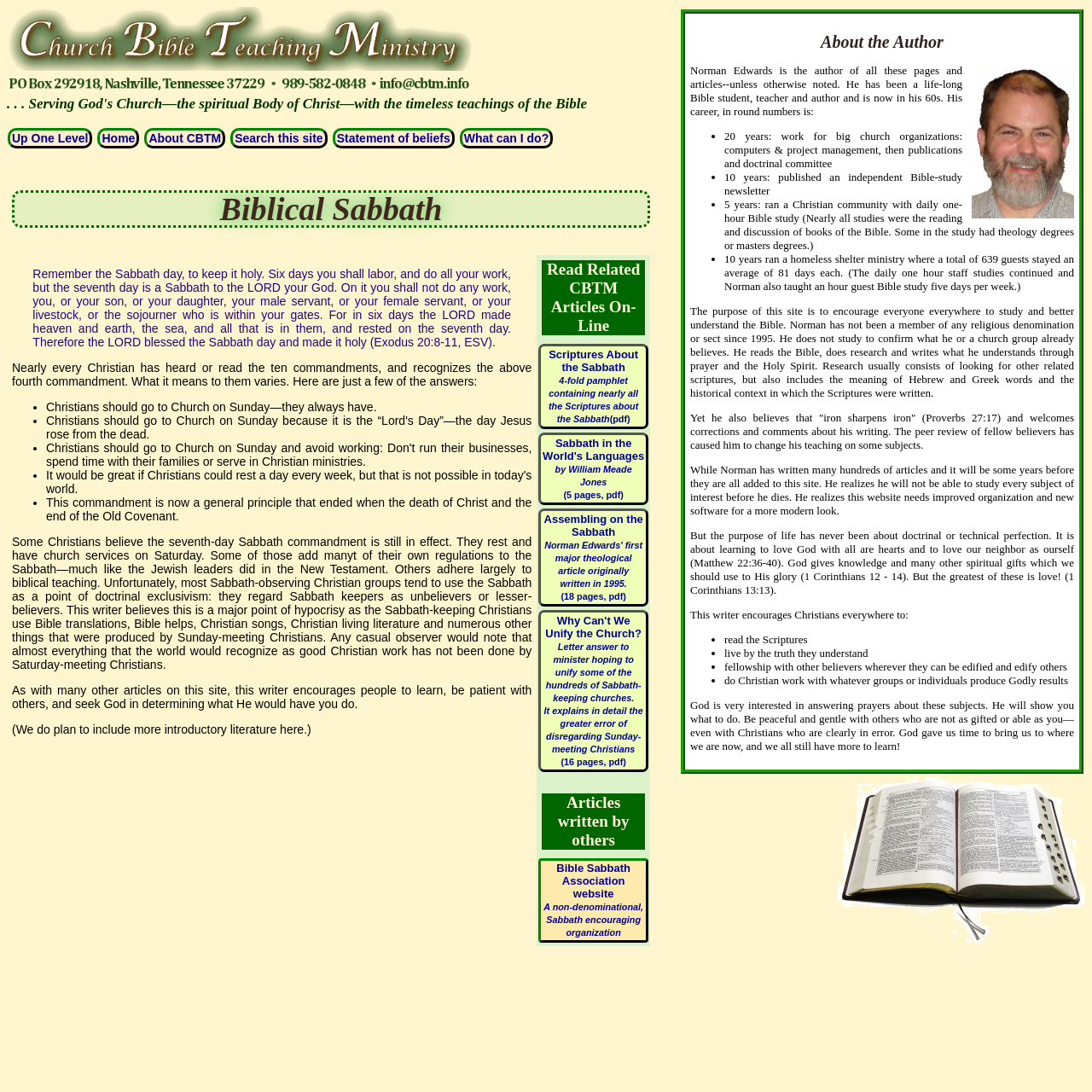What is the image at the bottom of the webpage?
Based on the screenshot, answer the question with a single word or phrase.

A Bible image